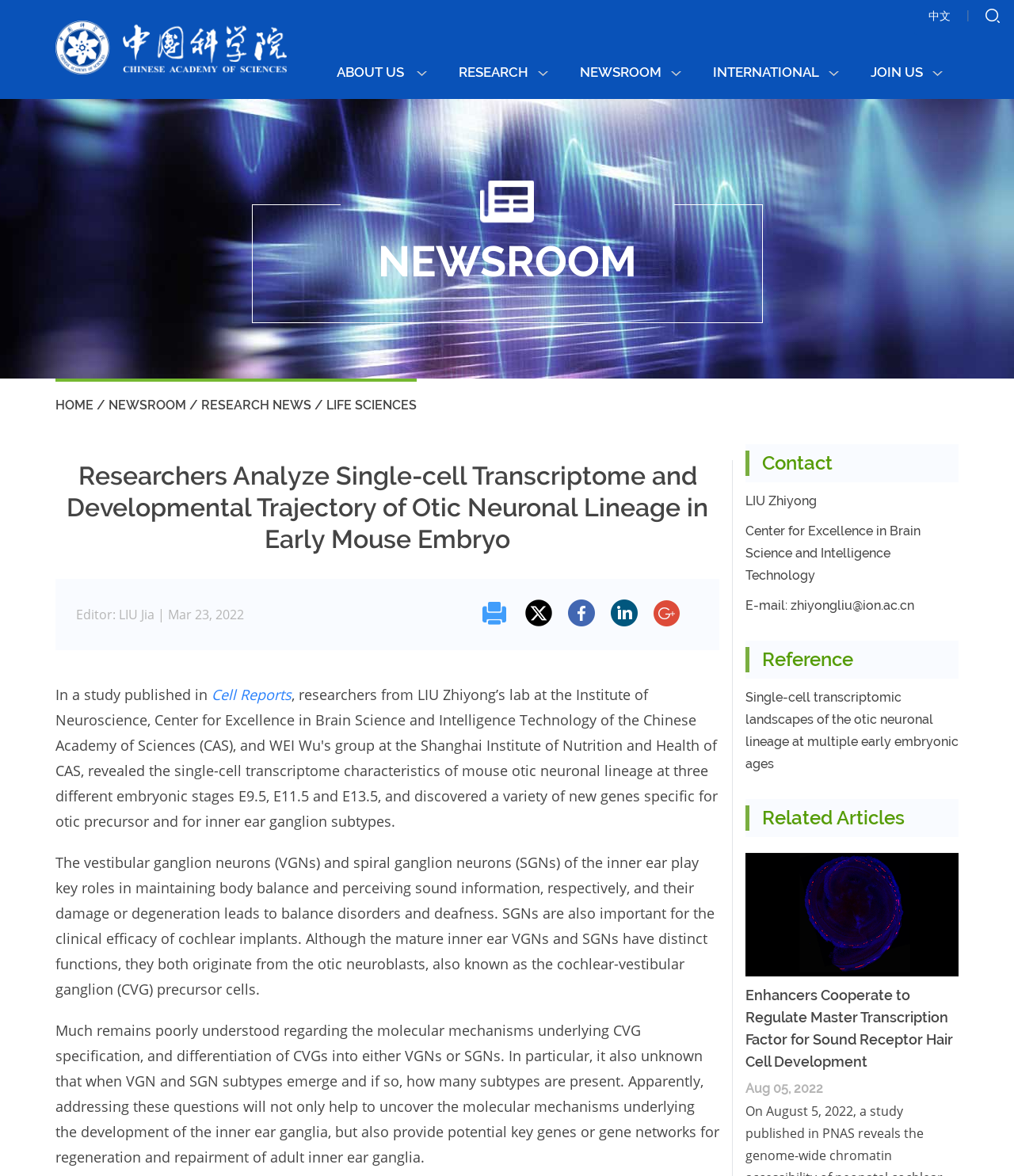Pinpoint the bounding box coordinates of the clickable element needed to complete the instruction: "Read NEWSROOM news". The coordinates should be provided as four float numbers between 0 and 1: [left, top, right, bottom].

[0.572, 0.055, 0.672, 0.068]